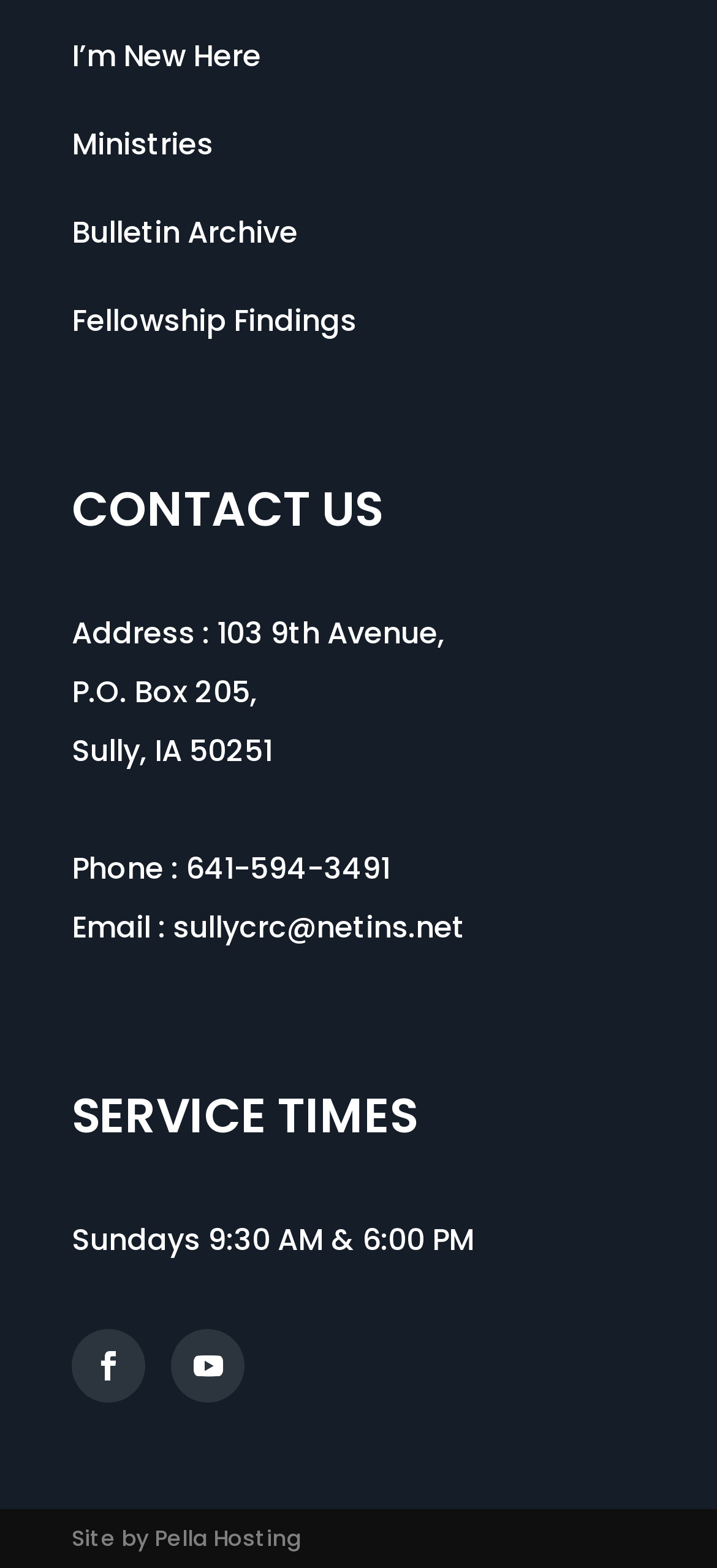Please identify the bounding box coordinates of the area I need to click to accomplish the following instruction: "Go to 'Site by Pella Hosting'".

[0.1, 0.971, 0.421, 0.991]